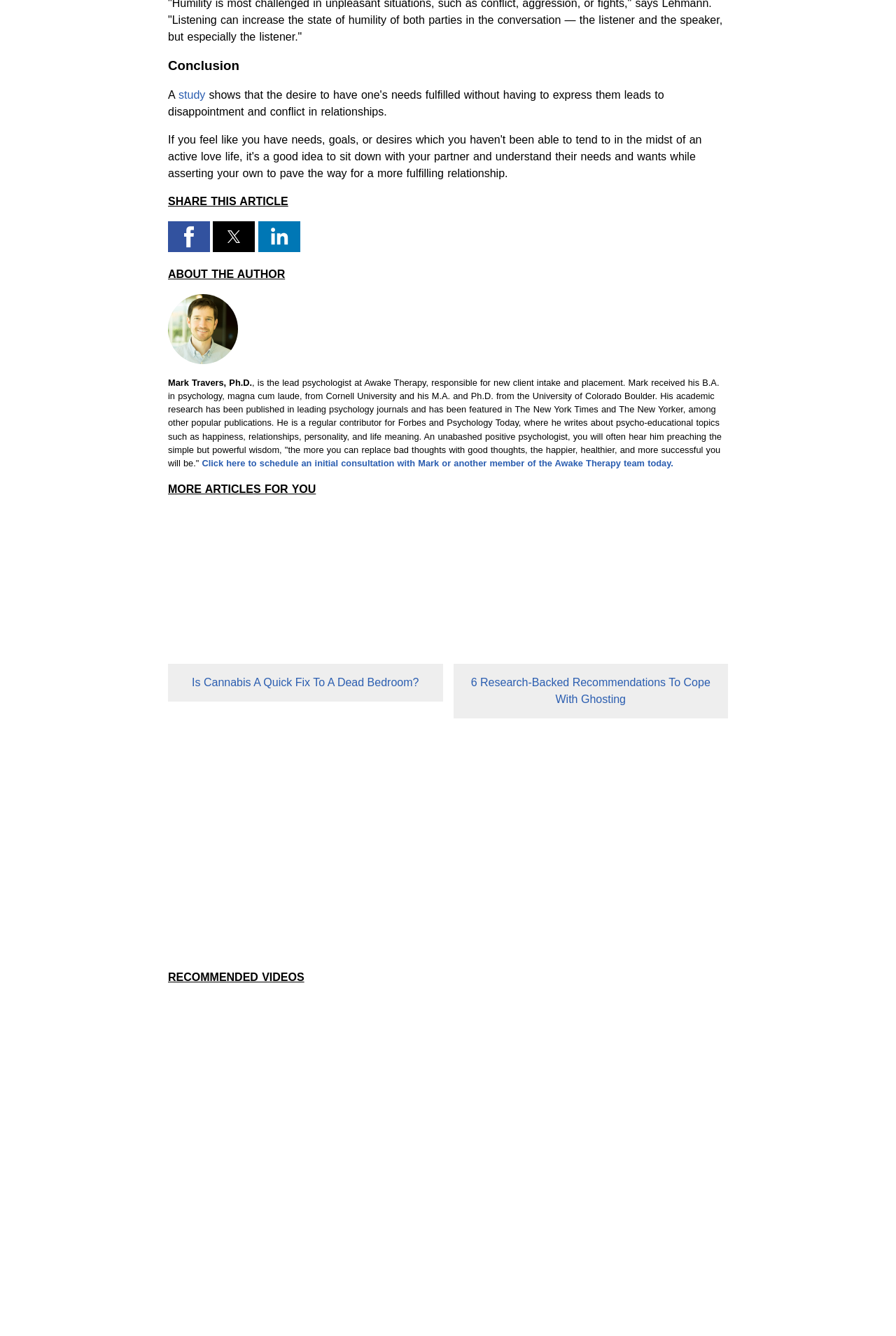Locate the bounding box coordinates of the UI element described by: "study". Provide the coordinates as four float numbers between 0 and 1, formatted as [left, top, right, bottom].

[0.199, 0.067, 0.229, 0.076]